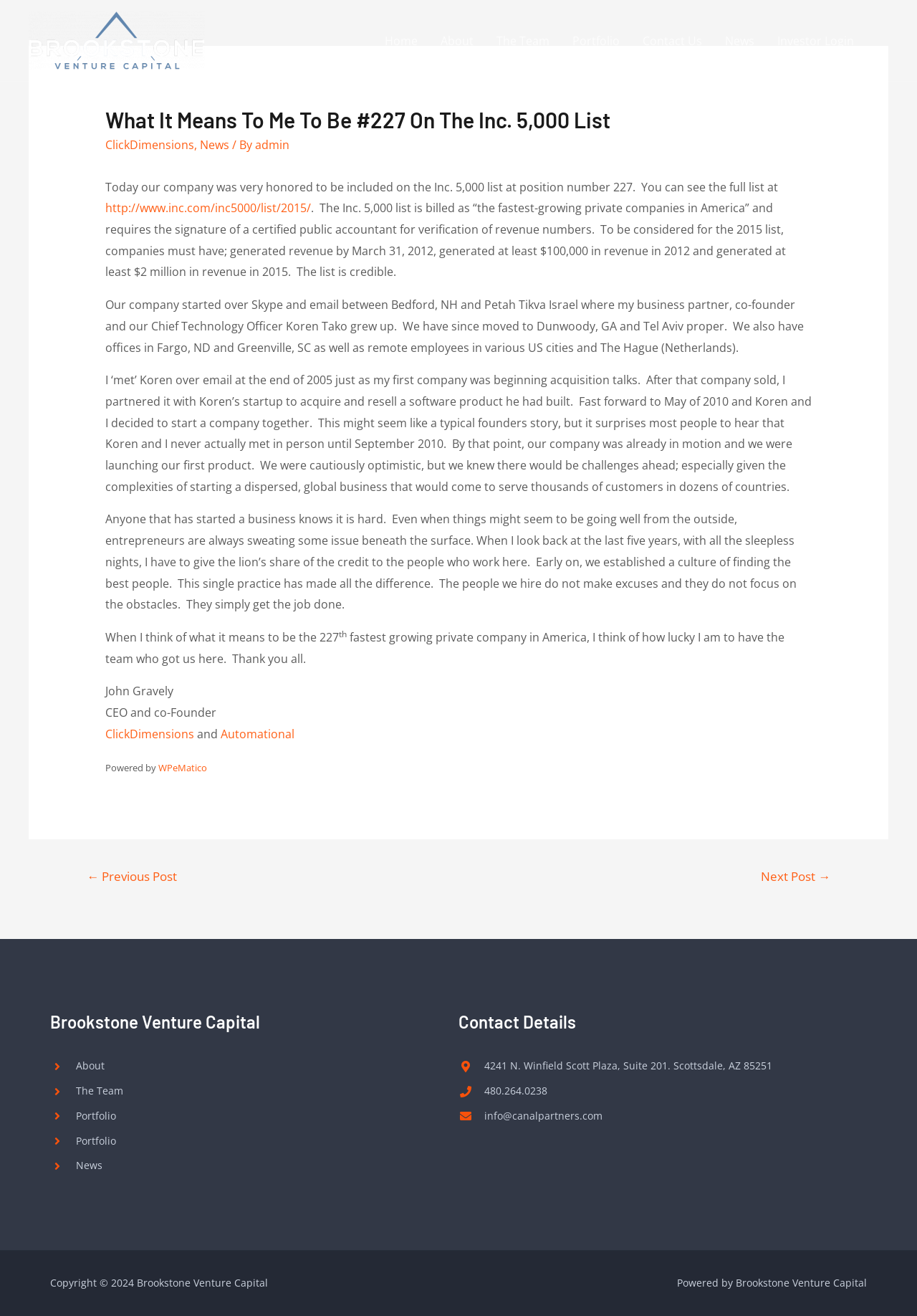Produce an elaborate caption capturing the essence of the webpage.

This webpage is about Brookstone Venture Capital, with a focus on the company's achievement of being ranked #227 on the Inc. 5,000 list. At the top of the page, there is a navigation menu with links to various sections of the website, including "Home", "About", "The Team", "Portfolio", "Contact Us", "News", and "Investor Login".

Below the navigation menu, there is a main article section that takes up most of the page. The article's title, "What It Means To Me To Be #227 On The Inc. 5,000 List", is displayed prominently at the top of the section. The article is written by John Gravely, the CEO and co-founder of Brookstone Venture Capital, and is a personal reflection on the company's achievement.

The article is divided into several paragraphs, with links to external sources and mentions of other companies, such as ClickDimensions and Automational. The text describes the company's history, including its founding and growth, and expresses gratitude to the team members who have contributed to its success.

At the bottom of the page, there is a section with links to previous and next posts, as well as a footer section with contact information, including an address, phone number, and email address. The footer also includes a copyright notice and a mention of the website being powered by Brookstone Venture Capital.